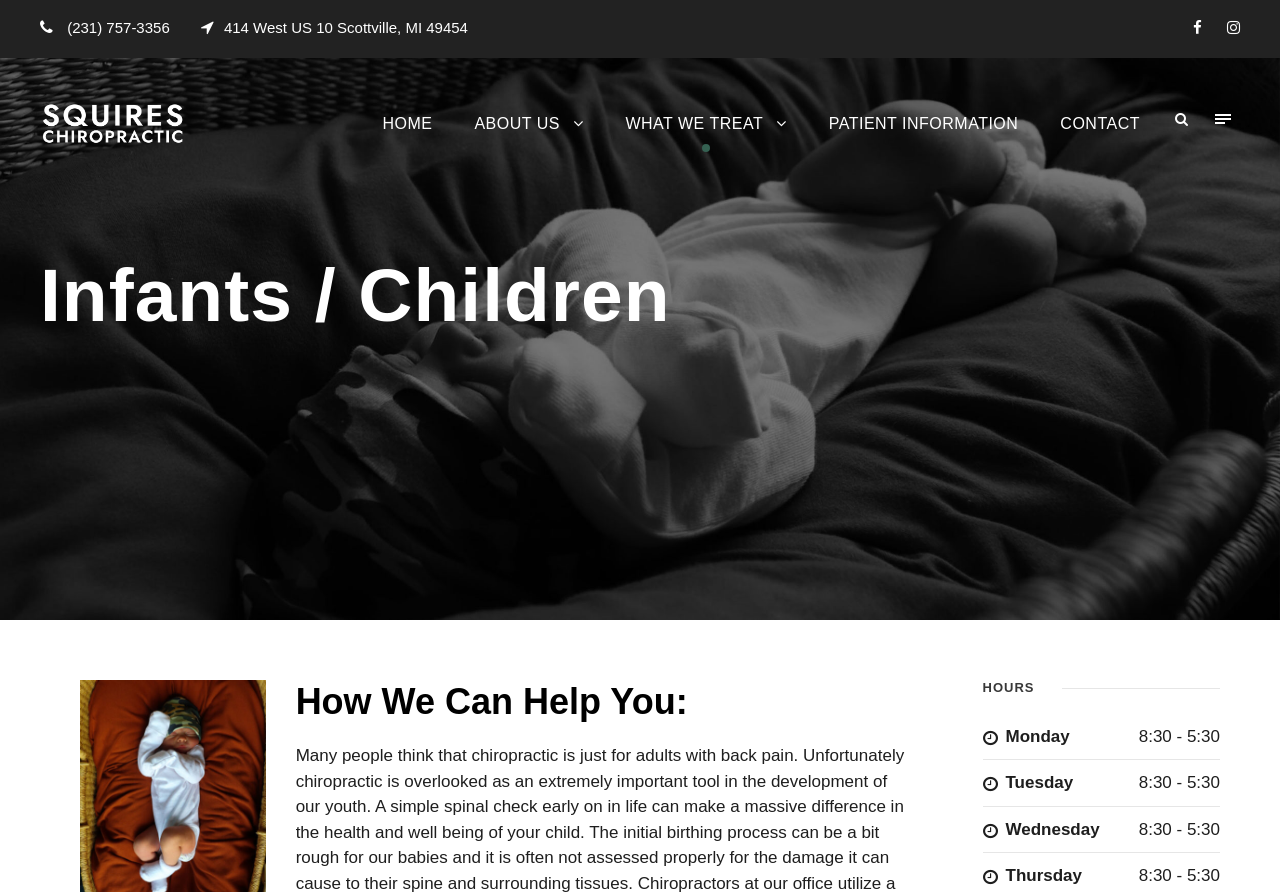Generate an in-depth caption that captures all aspects of the webpage.

This webpage is about Squires Chiropractic, specifically focusing on infant and child chiropractic care. At the top left, there is a phone number "757-3356" and an address "414 West US 10 Scottville, MI 49454". Next to the address, there are two social media icons. On the top right, there is a logo of Squires Chiropractic, which is an image. 

Below the logo, there is a navigation menu with five links: "HOME", "ABOUT US", "WHAT WE TREAT", "PATIENT INFORMATION", and "CONTACT". 

The main content of the webpage is divided into two sections. The first section has a heading "Infants / Children" and a link "Treating infants and children with chiropractic care in Ludington". The second section has a heading "How We Can Help You:" and lists some common infant and child chiropractic conditions, including torticollis, constipation, bowel issues, colicky babies, and poor sleeping patterns.

At the bottom of the page, there is a section with a heading "HOURS" and lists the clinic's hours of operation from Monday to Thursday, with the hours "8:30 - 5:30" for each day.